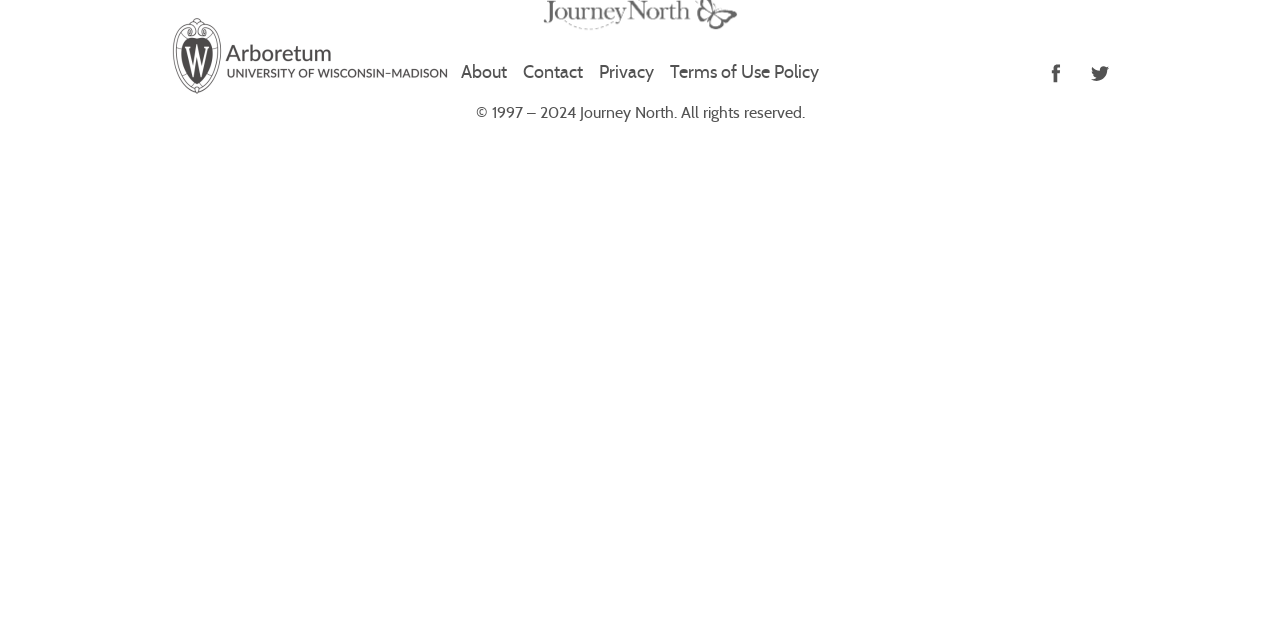Determine the bounding box coordinates of the UI element that matches the following description: "parent_node: Facebook". The coordinates should be four float numbers between 0 and 1 in the format [left, top, right, bottom].

[0.125, 0.009, 0.359, 0.166]